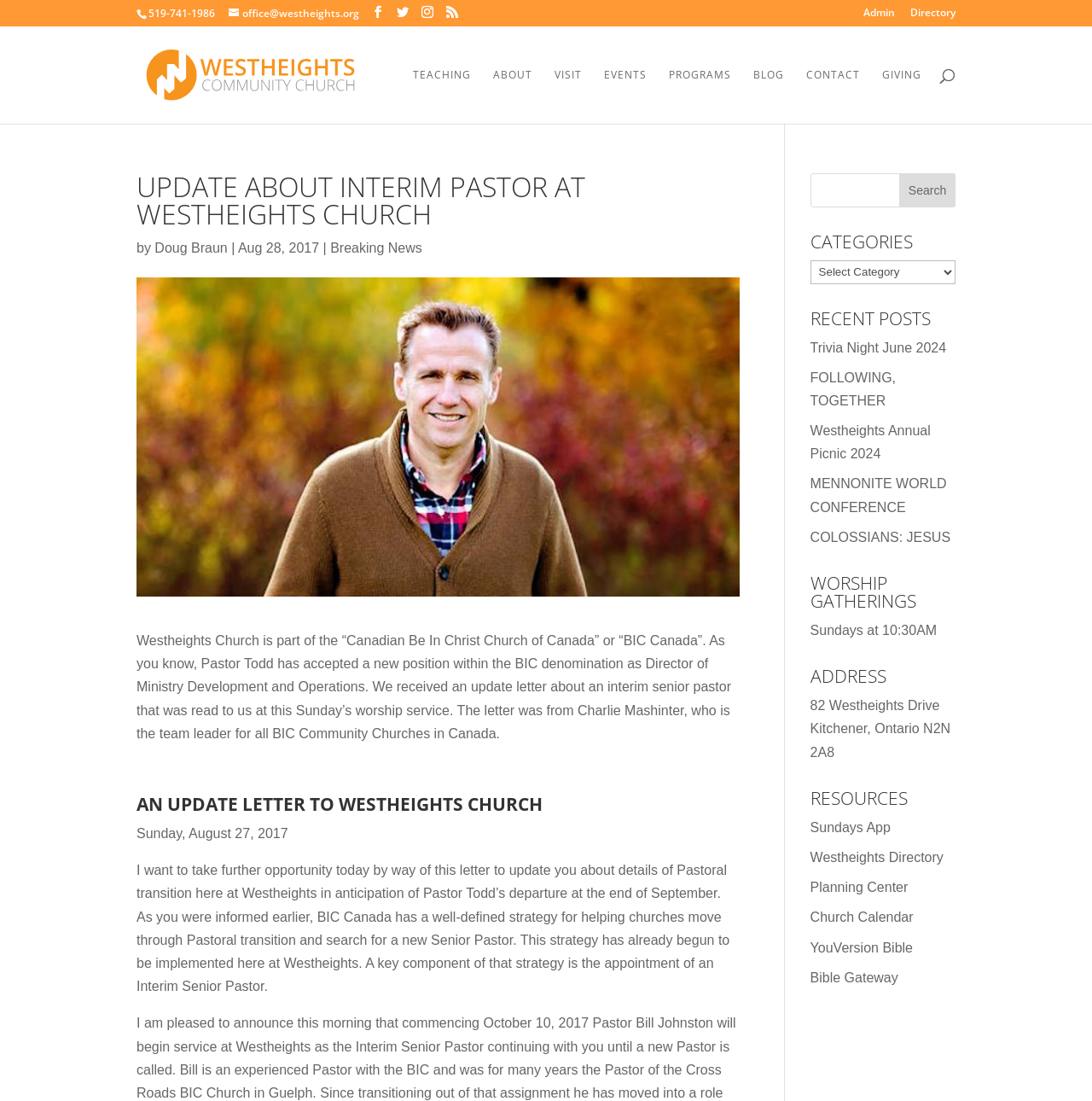Identify the bounding box coordinates for the UI element described as follows: name="s" placeholder="Search …" title="Search for:". Use the format (top-left x, top-left y, bottom-right x, bottom-right y) and ensure all values are floating point numbers between 0 and 1.

[0.177, 0.024, 0.852, 0.025]